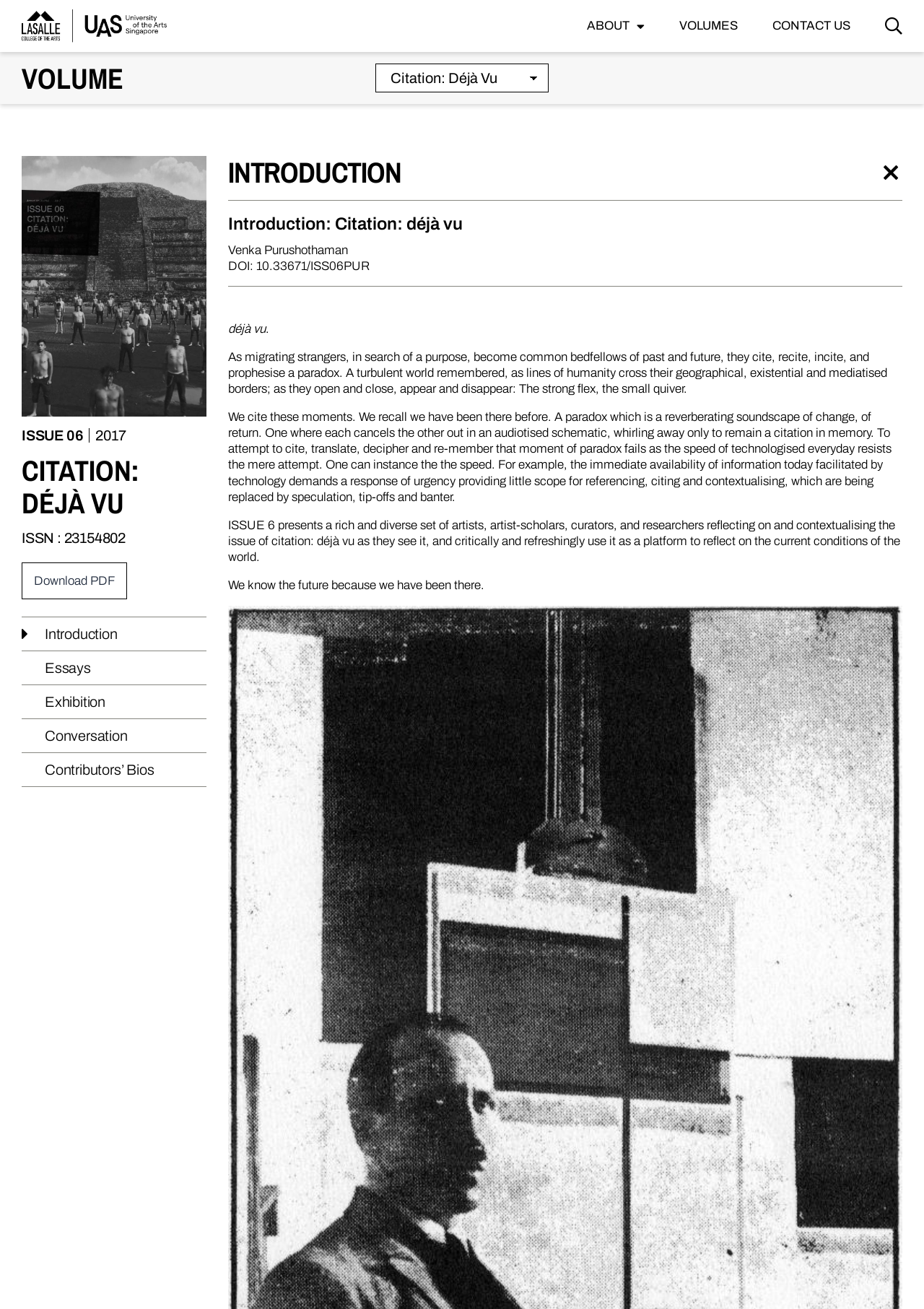Kindly determine the bounding box coordinates for the area that needs to be clicked to execute this instruction: "Contact us".

[0.836, 0.008, 0.92, 0.032]